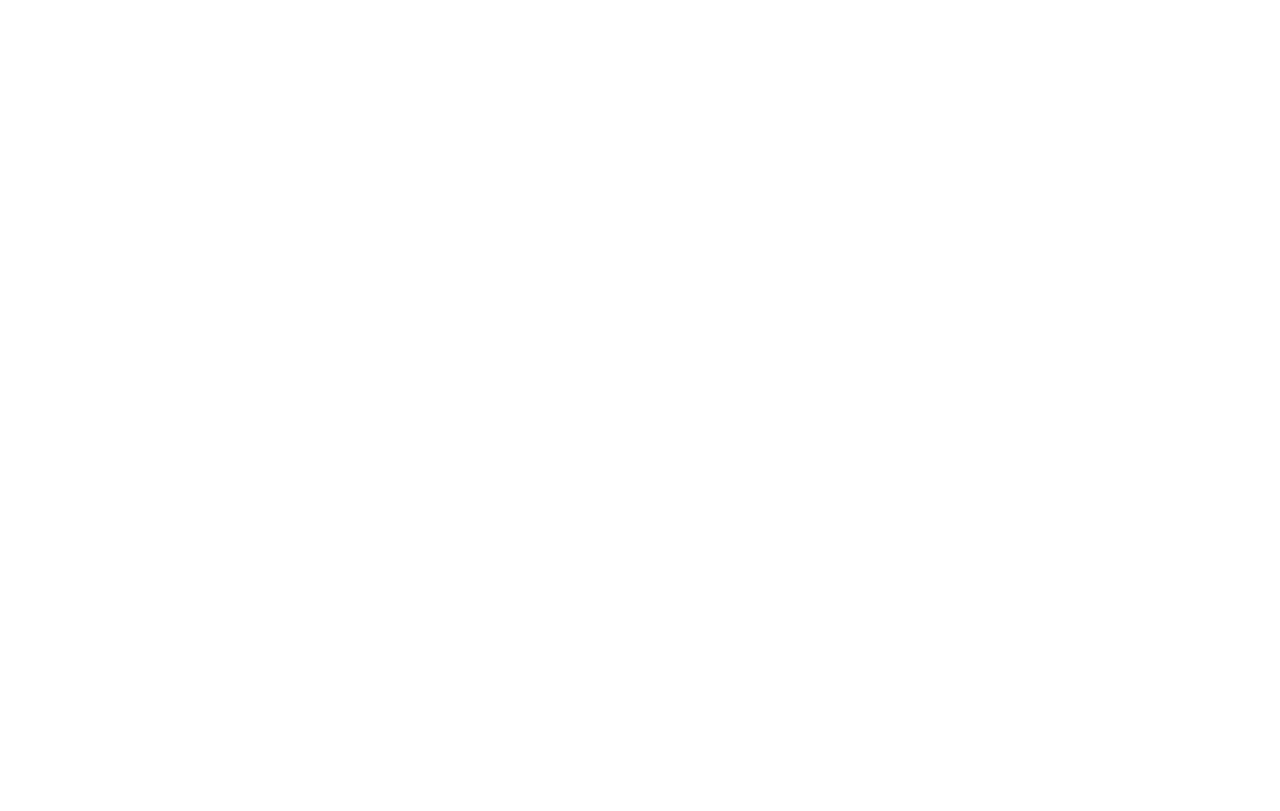How many dispensary locations are listed?
Please provide a comprehensive answer based on the contents of the image.

I counted the number of links under the 'Dispensaries' category, which are 'South Broadway', 'Ruby Hill', and 'Aurora', so there are 3 dispensary locations listed.